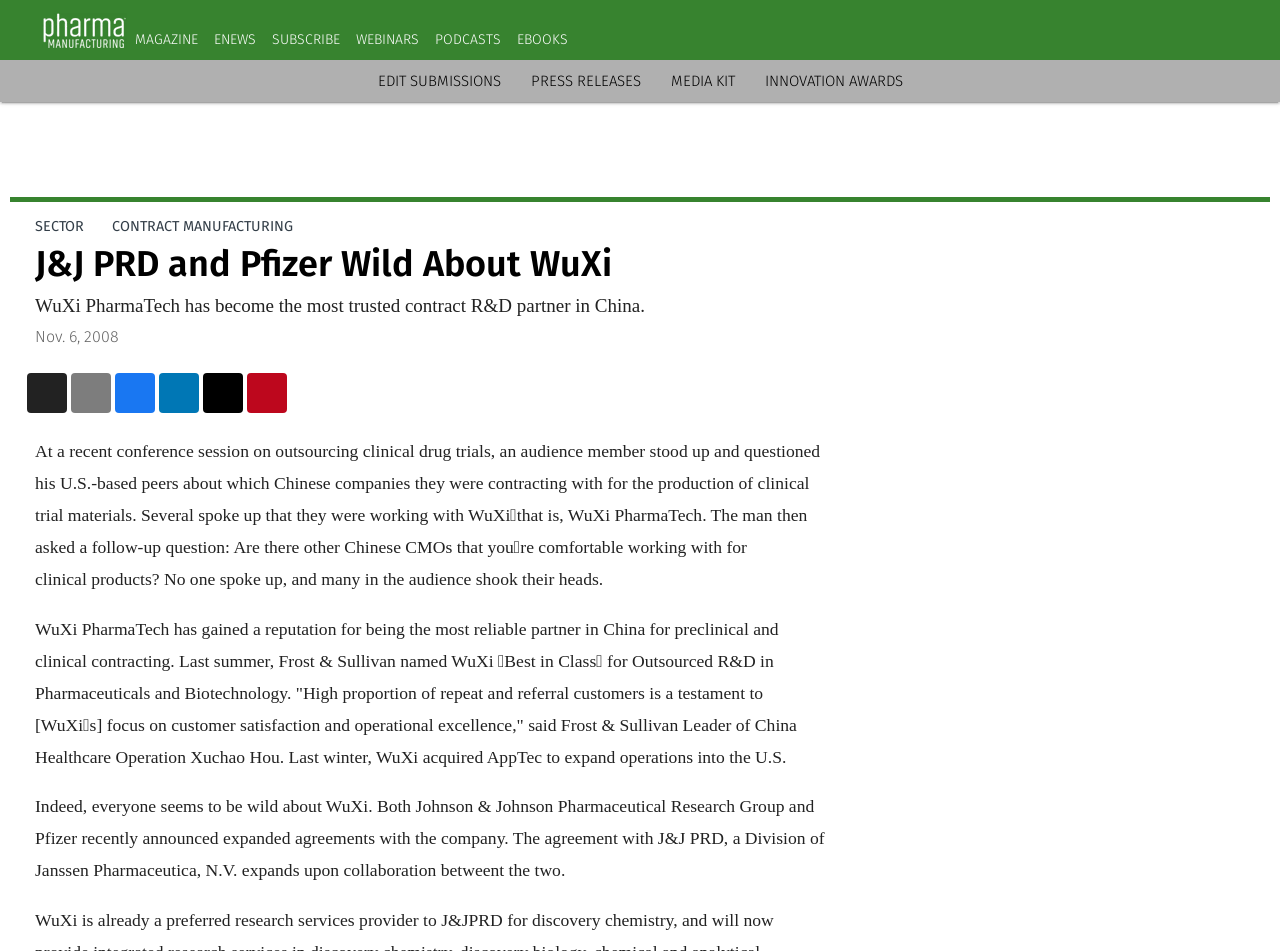Provide the bounding box coordinates of the section that needs to be clicked to accomplish the following instruction: "Discover Webinars."

[0.278, 0.033, 0.327, 0.05]